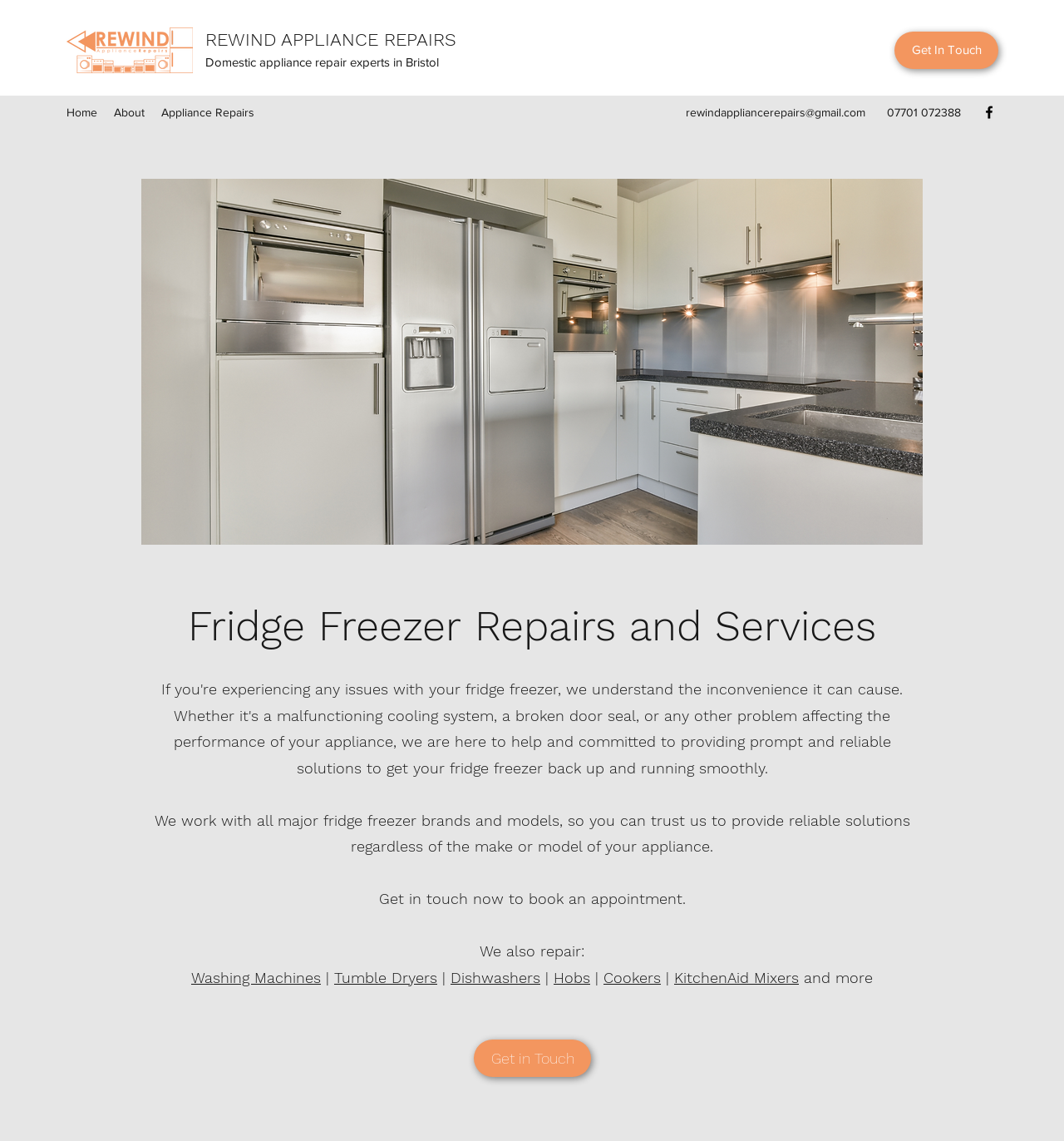Using the provided element description, identify the bounding box coordinates as (top-left x, top-left y, bottom-right x, bottom-right y). Ensure all values are between 0 and 1. Description: Get in Touch

[0.445, 0.911, 0.555, 0.944]